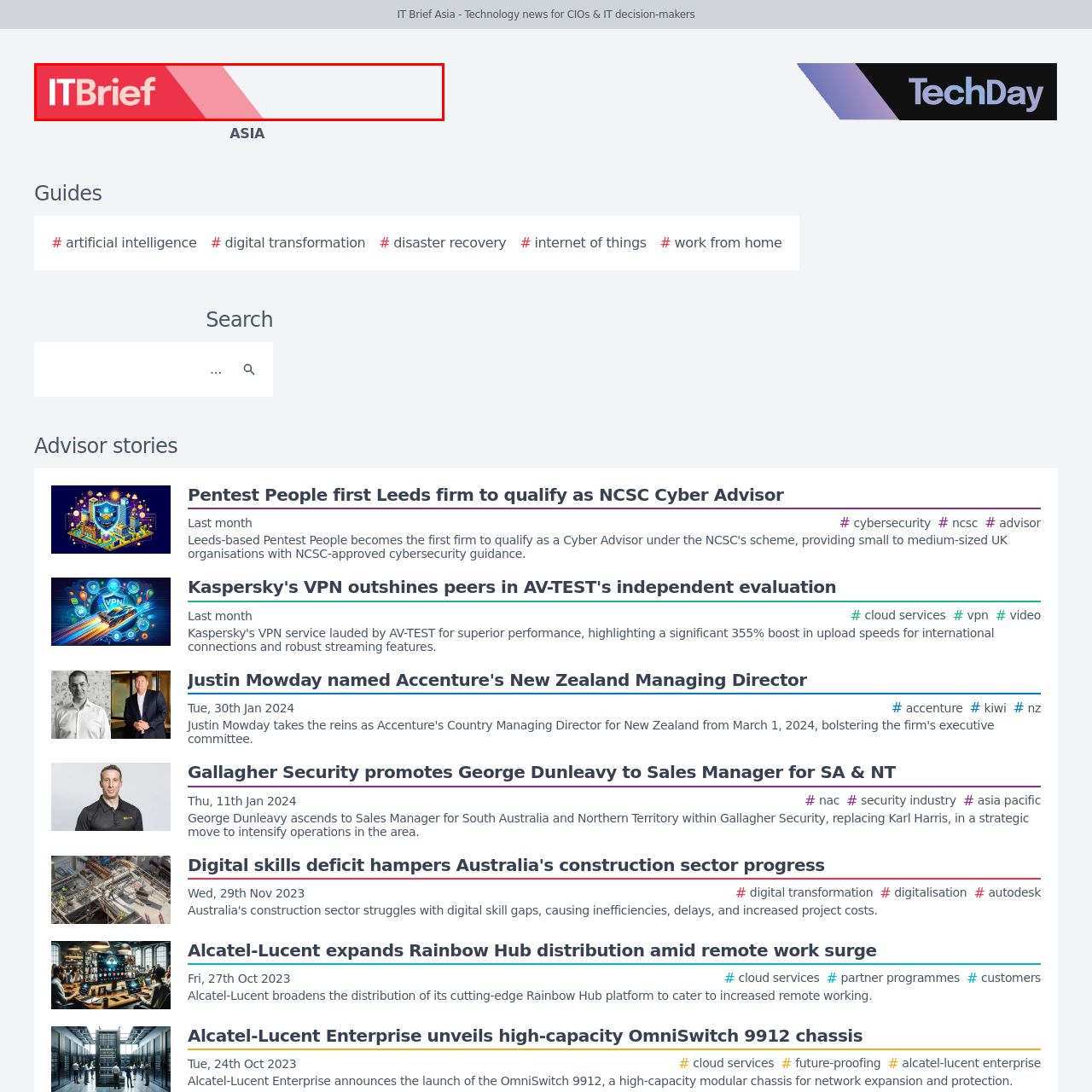Provide a comprehensive description of the image located within the red boundary.

The image features the logo of IT Brief Asia, a publication focused on delivering technology news and insights specifically tailored for CIOs and IT decision-makers. The logo is presented in a vibrant color scheme, prominently displaying the brand name "ITBrief" against a bright background, reflecting its identity as a key resource in the industry. This logo serves as a visual anchor for the website, emphasizing the site's commitment to providing updated technology news and guiding decision-makers in the IT sector.